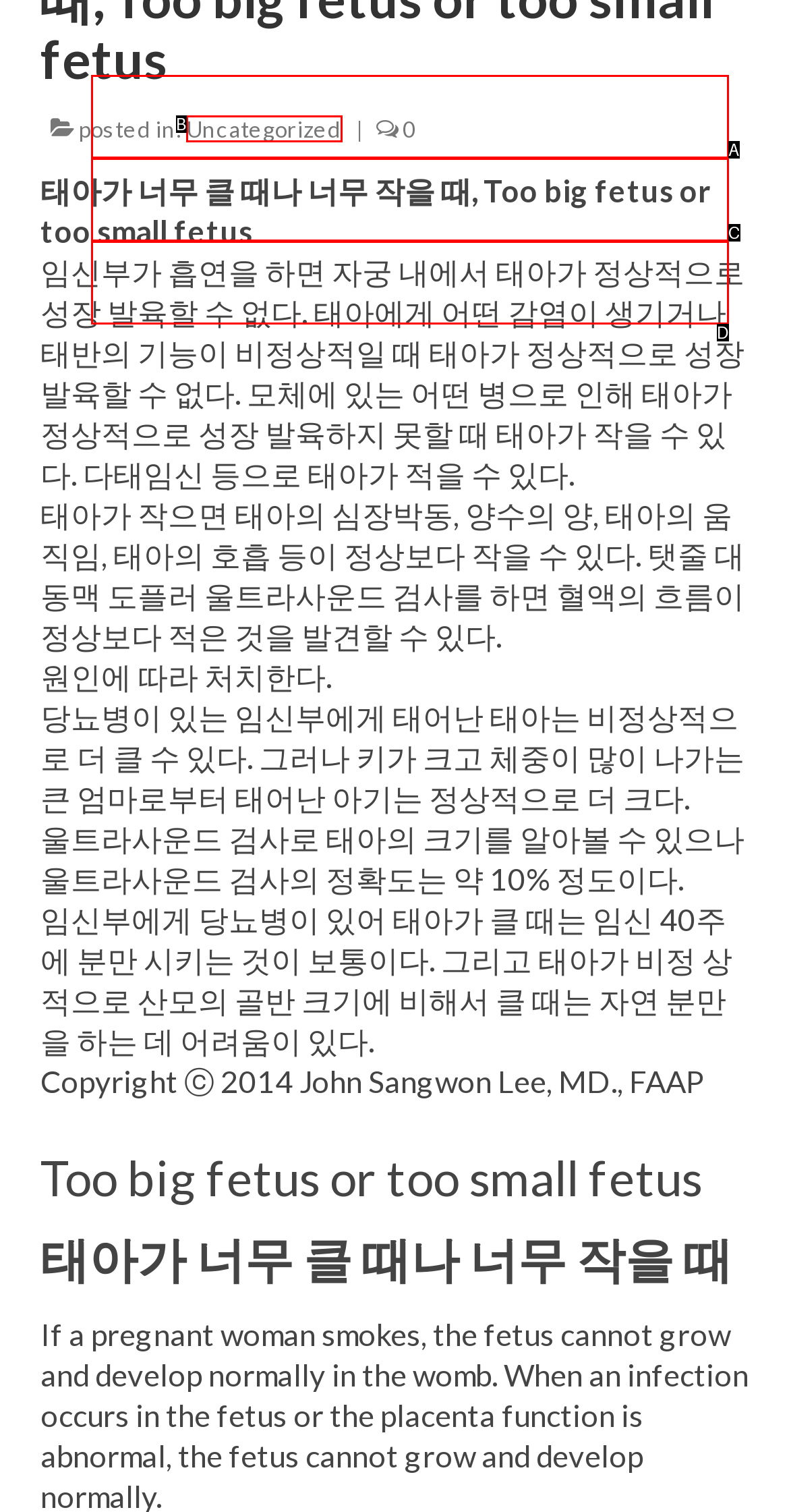Which HTML element matches the description: 제4장 : 신생아?
Reply with the letter of the correct choice.

D